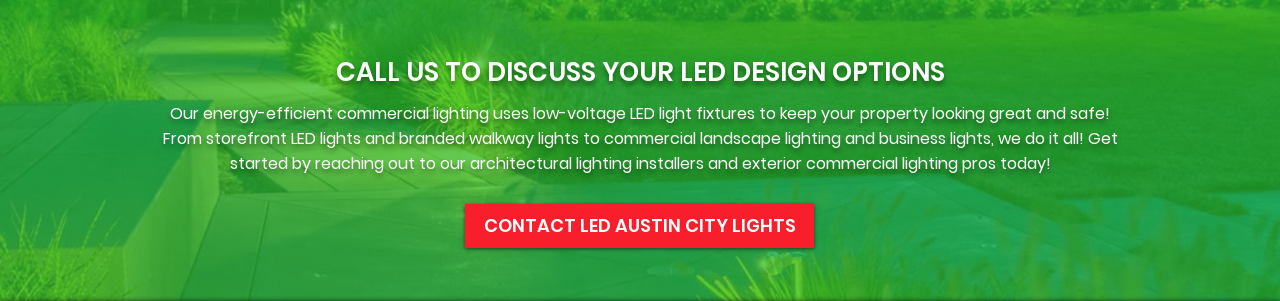What is the purpose of the bold red button?
Please elaborate on the answer to the question with detailed information.

The caption states that the bold red button labeled 'CONTACT LED AUSTIN CITY LIGHTS' stands out, providing a direct link for inquiries and further engagement, implying that the button's purpose is to facilitate contact with the company.